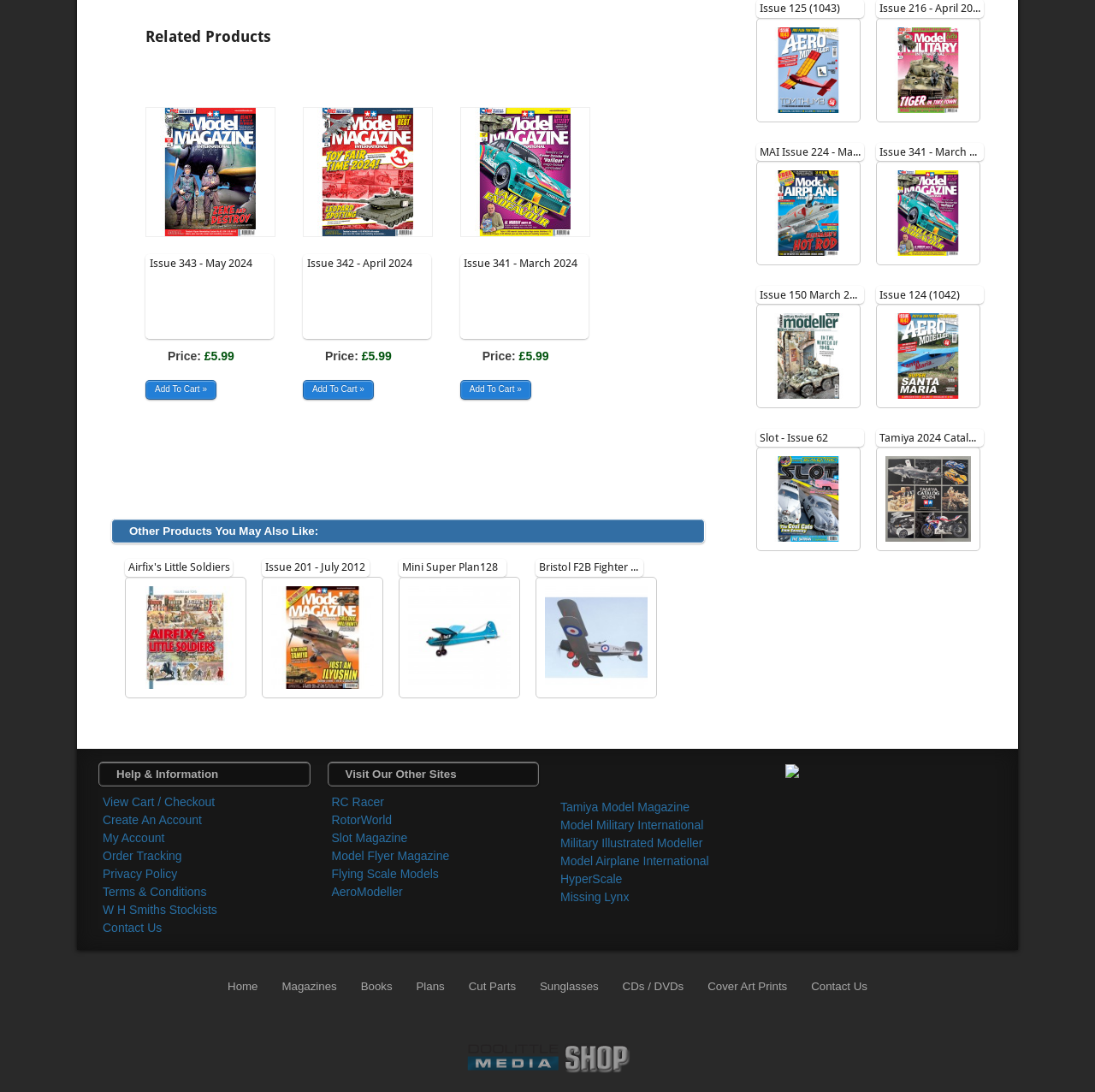Extract the bounding box coordinates of the UI element described: "Sunglasses". Provide the coordinates in the format [left, top, right, bottom] with values ranging from 0 to 1.

[0.49, 0.894, 0.55, 0.913]